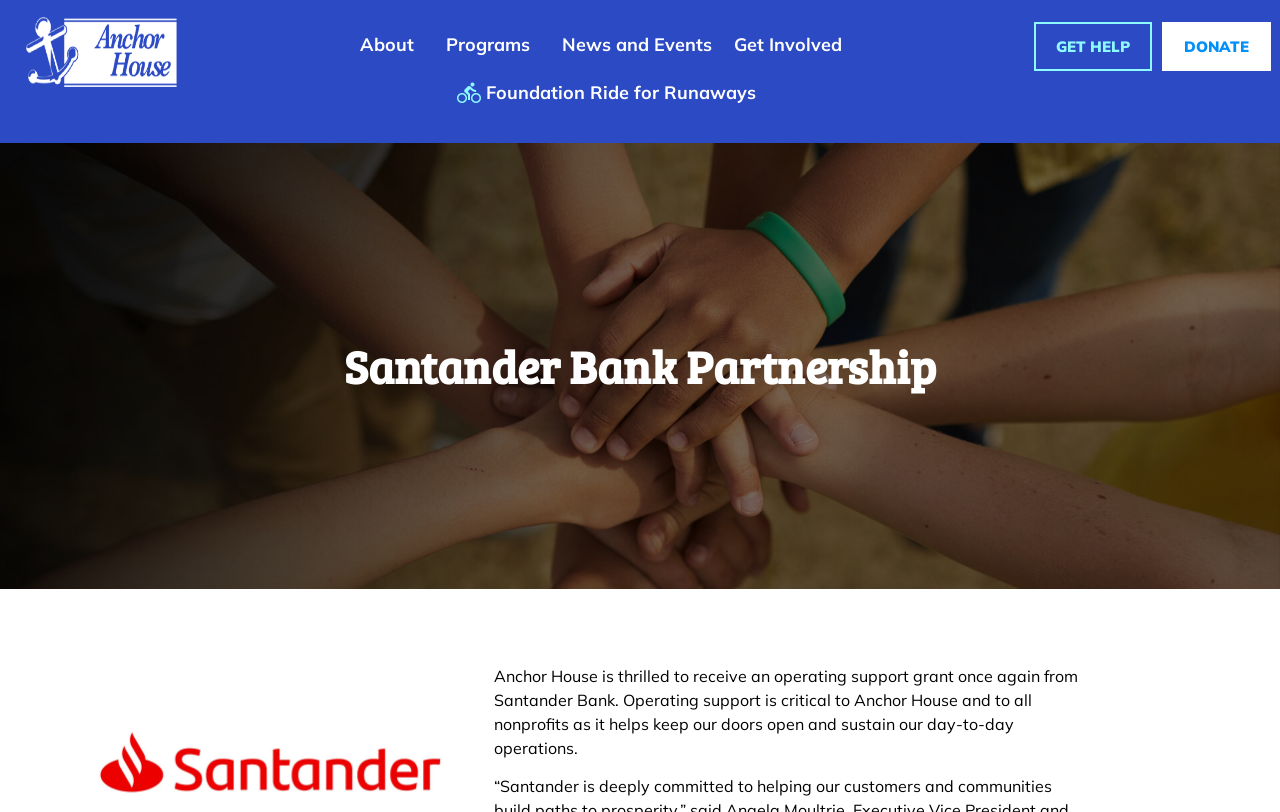Based on the visual content of the image, answer the question thoroughly: What are the two prominent calls-to-action on the webpage?

I found these answers by looking at the links 'GET HELP' and 'DONATE' which are positioned at the top right corner of the webpage and have similar bounding box coordinates, suggesting they are prominent calls-to-action.